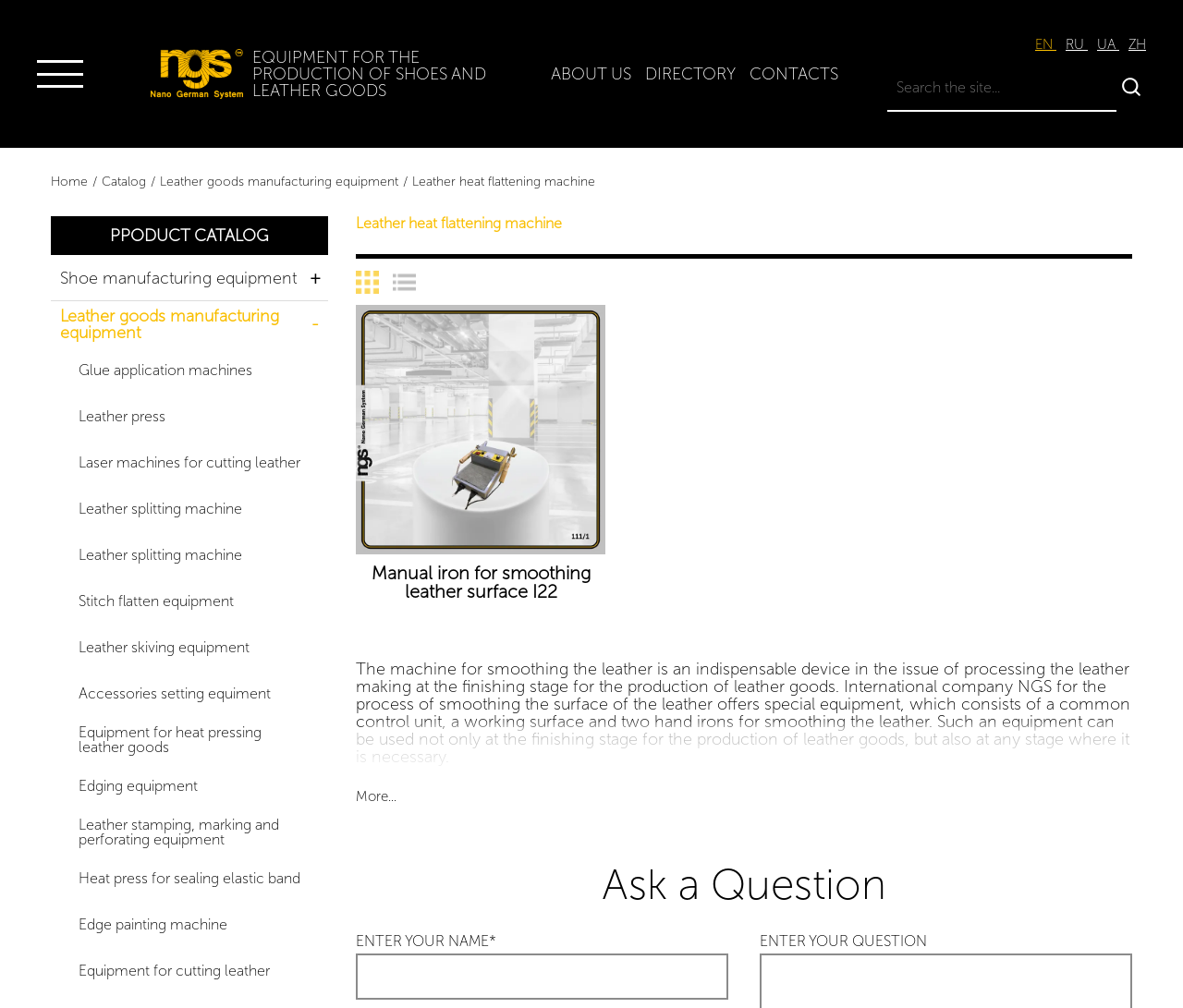Please identify the bounding box coordinates of the element that needs to be clicked to execute the following command: "Switch to English language". Provide the bounding box using four float numbers between 0 and 1, formatted as [left, top, right, bottom].

[0.875, 0.035, 0.893, 0.052]